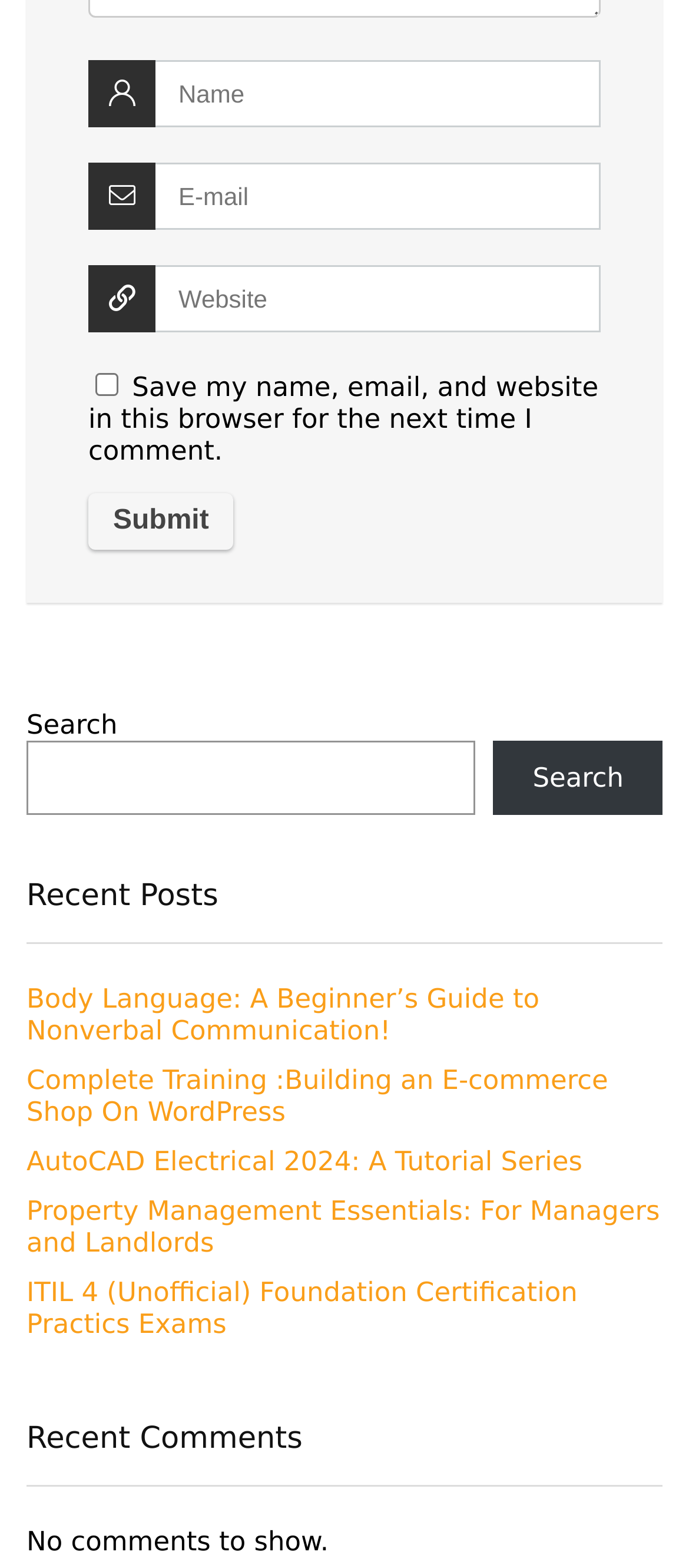Find the bounding box coordinates of the area that needs to be clicked in order to achieve the following instruction: "Submit the form". The coordinates should be specified as four float numbers between 0 and 1, i.e., [left, top, right, bottom].

[0.128, 0.315, 0.339, 0.351]